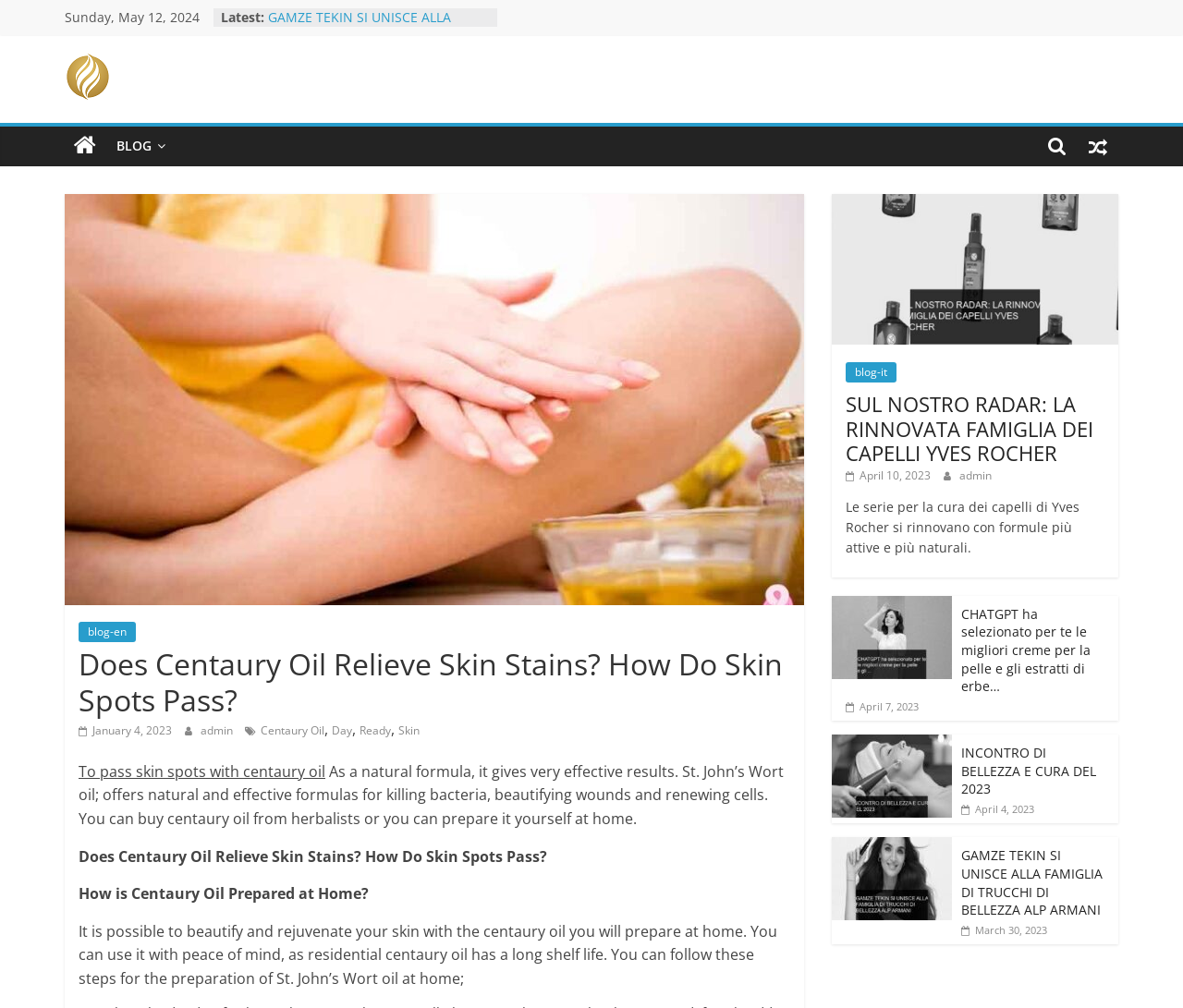Please locate the bounding box coordinates of the element's region that needs to be clicked to follow the instruction: "Explore the 'RTP Slot Gacor' link". The bounding box coordinates should be provided as four float numbers between 0 and 1, i.e., [left, top, right, bottom].

None